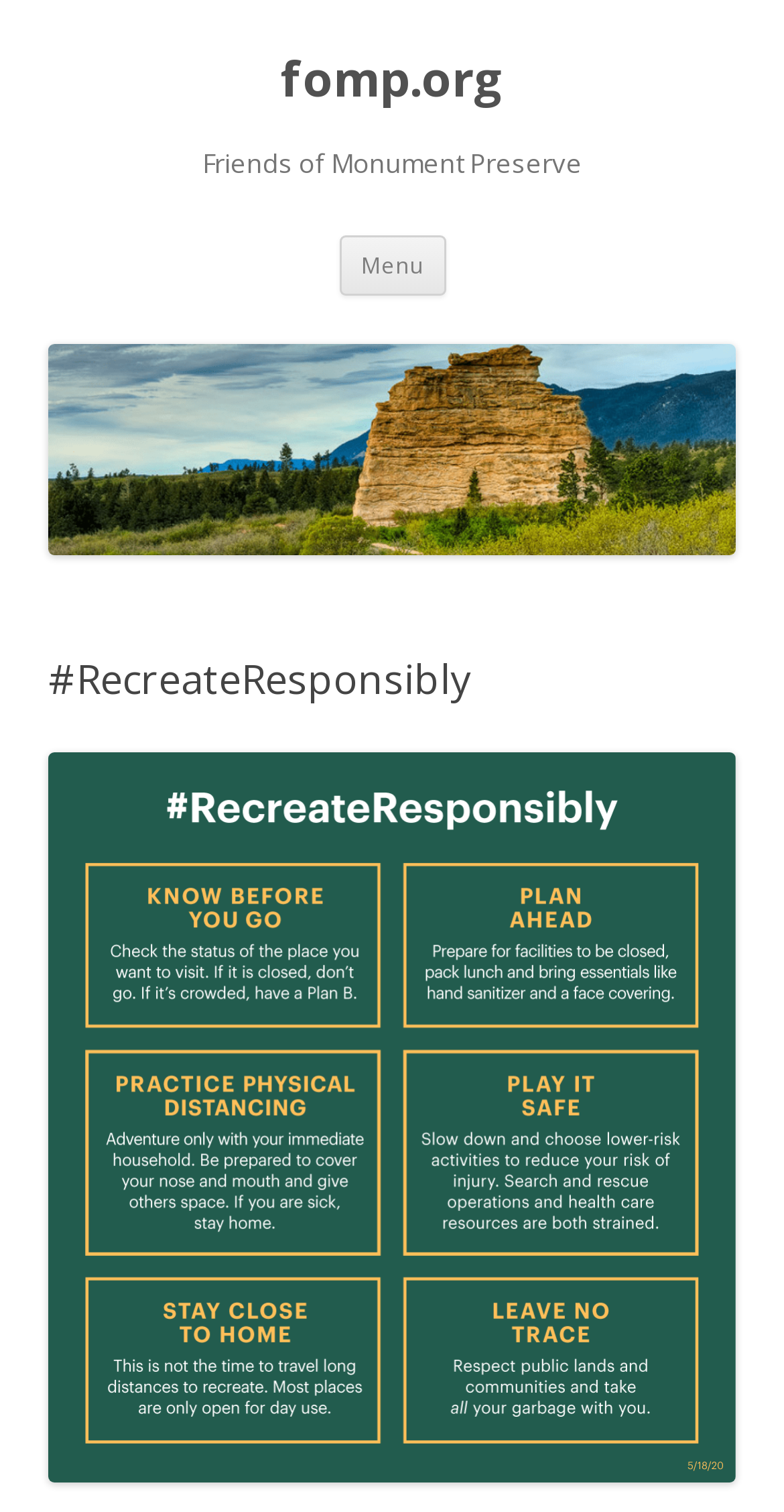Given the element description parent_node: fomp.org, specify the bounding box coordinates of the corresponding UI element in the format (top-left x, top-left y, bottom-right x, bottom-right y). All values must be between 0 and 1.

[0.062, 0.347, 0.938, 0.372]